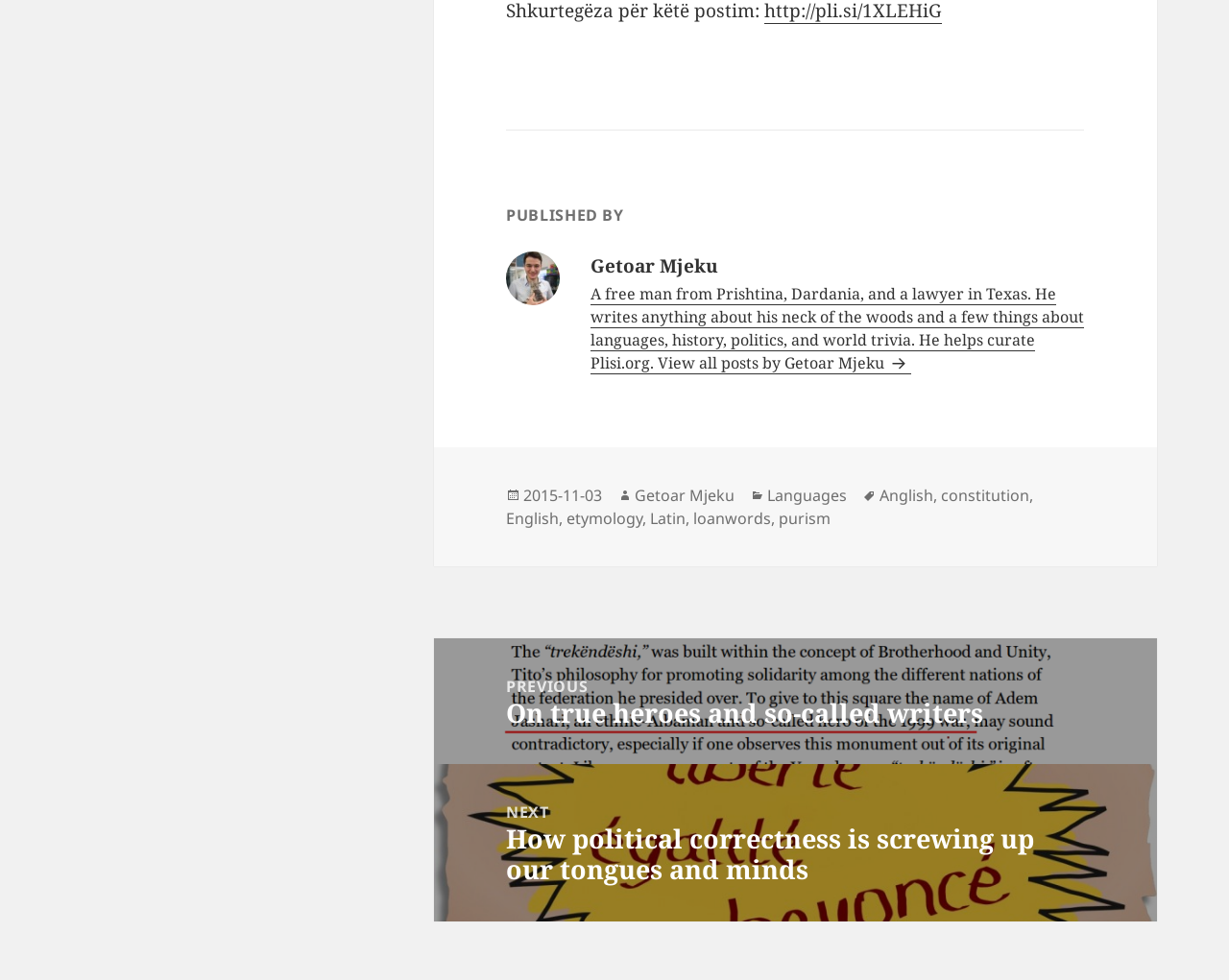Pinpoint the bounding box coordinates of the element you need to click to execute the following instruction: "View all posts by Getoar Mjeku". The bounding box should be represented by four float numbers between 0 and 1, in the format [left, top, right, bottom].

[0.535, 0.36, 0.741, 0.382]